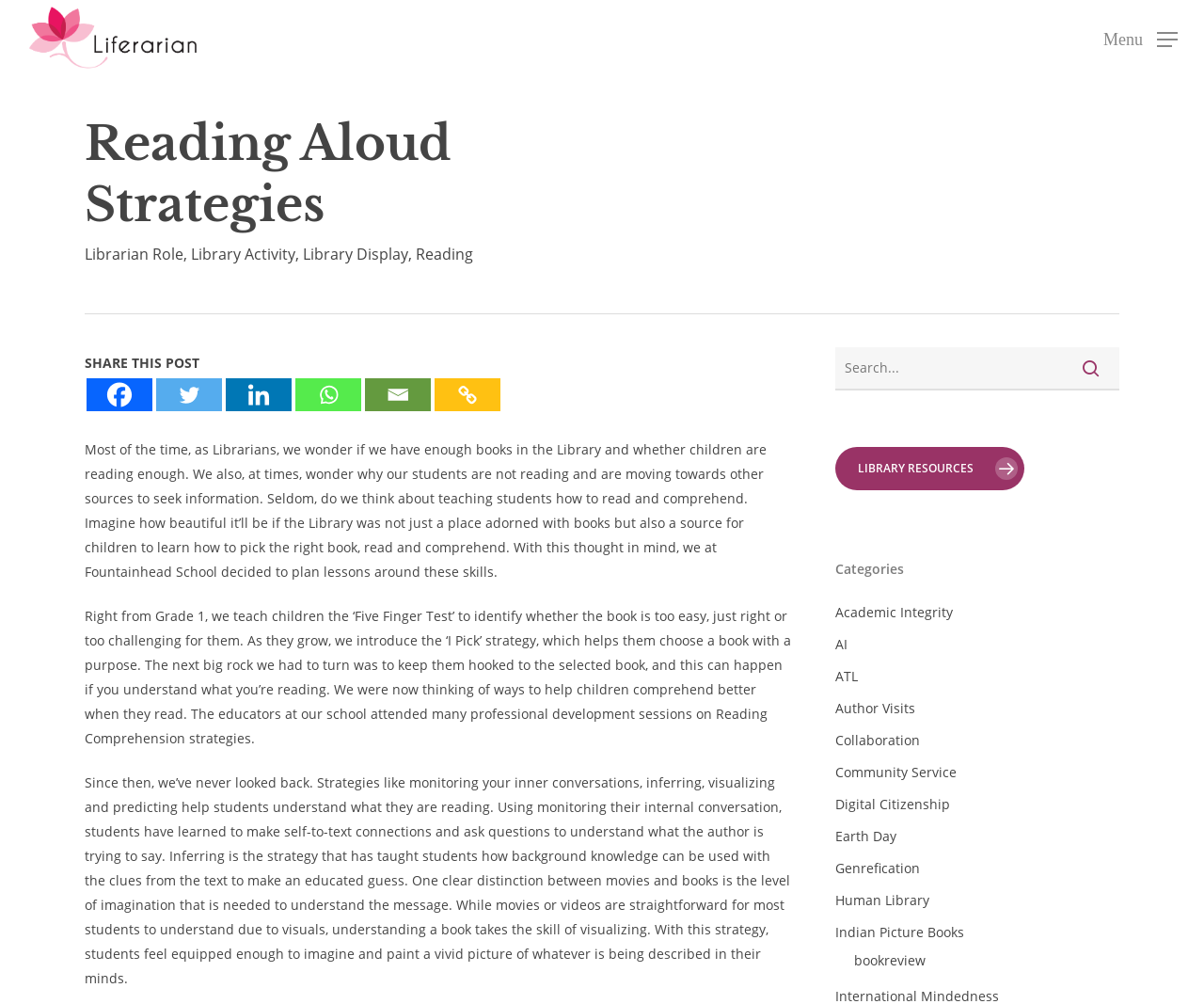Please specify the bounding box coordinates for the clickable region that will help you carry out the instruction: "Share this post on Facebook".

[0.072, 0.377, 0.127, 0.41]